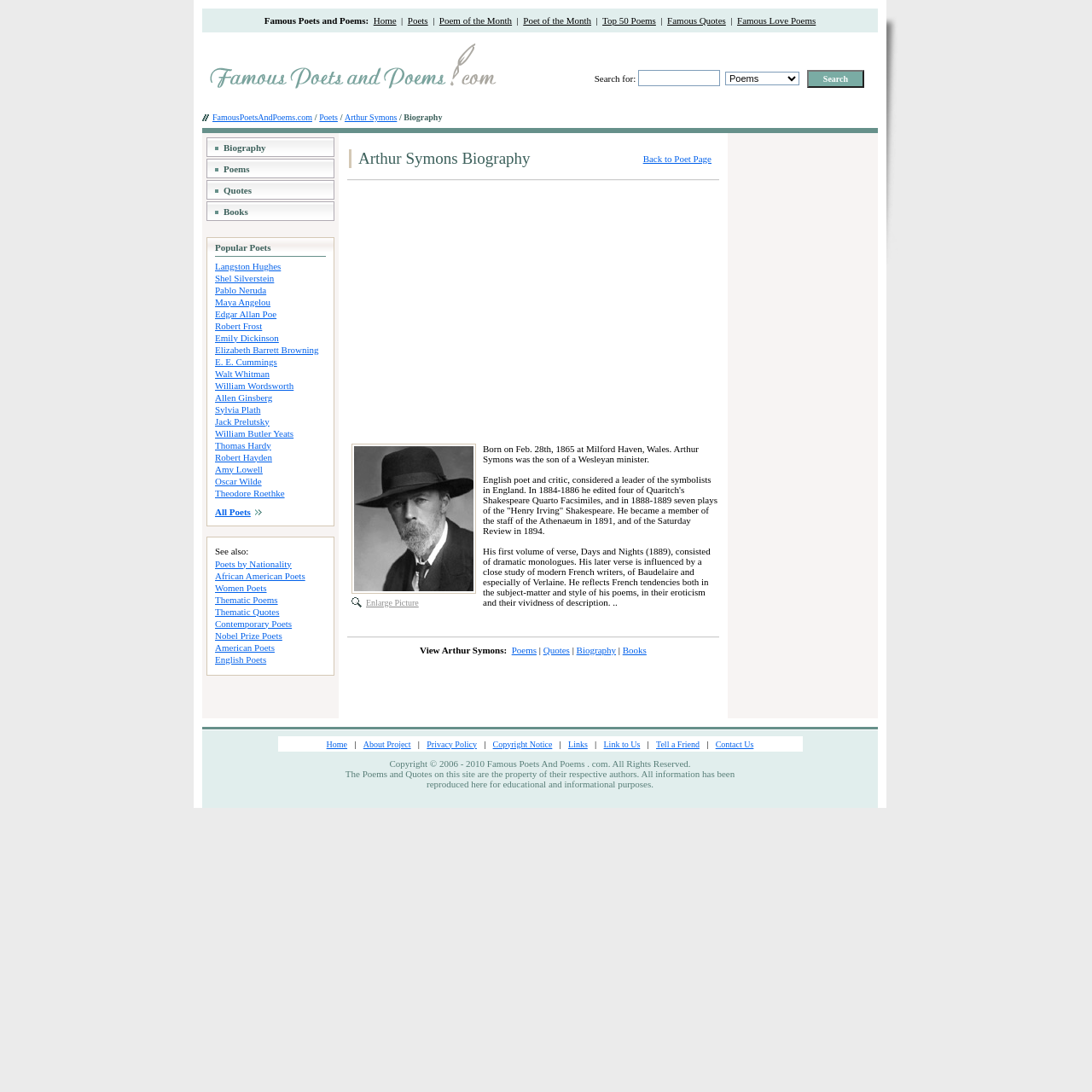Using the image as a reference, answer the following question in as much detail as possible:
What is the first link in the navigation section?

I looked at the navigation section at the top of the webpage and found the first link, which is labeled 'Home'.